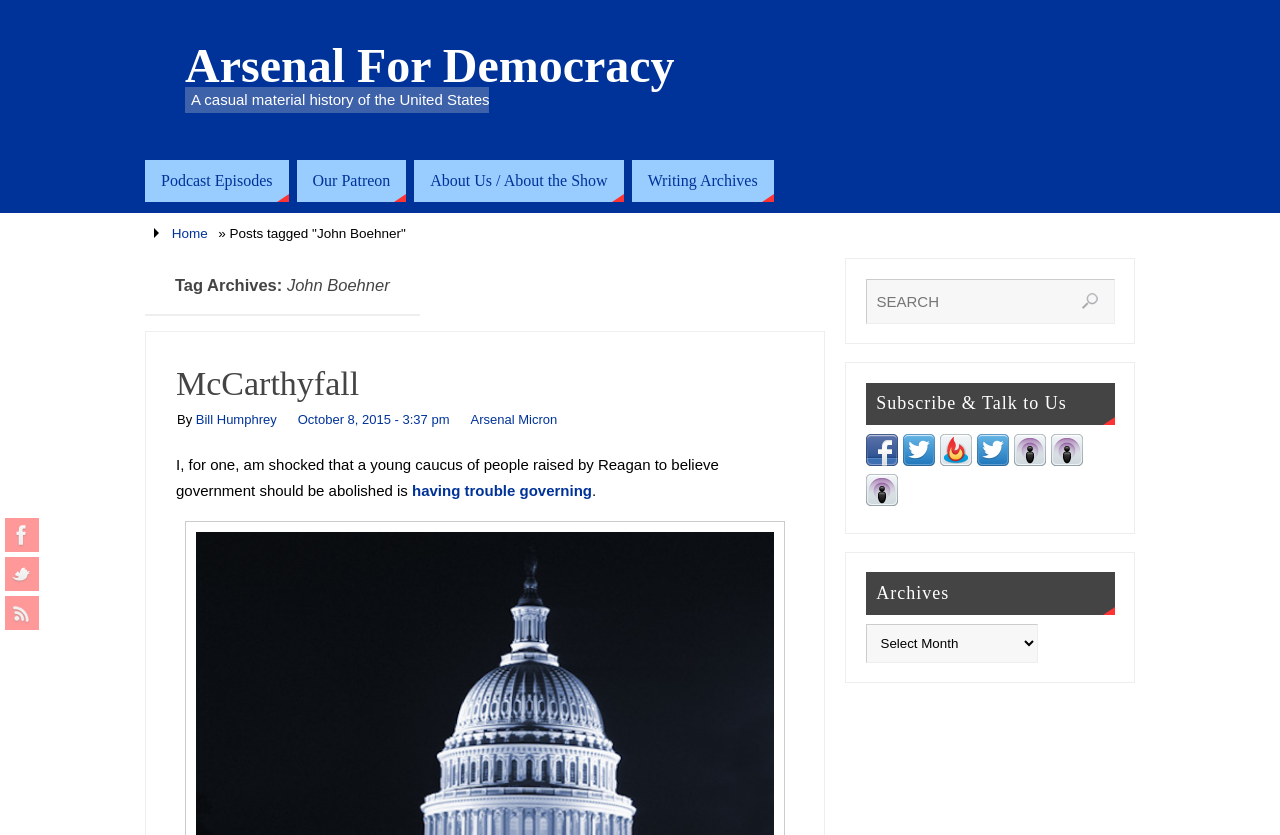Given the element description: "Careers", predict the bounding box coordinates of this UI element. The coordinates must be four float numbers between 0 and 1, given as [left, top, right, bottom].

None